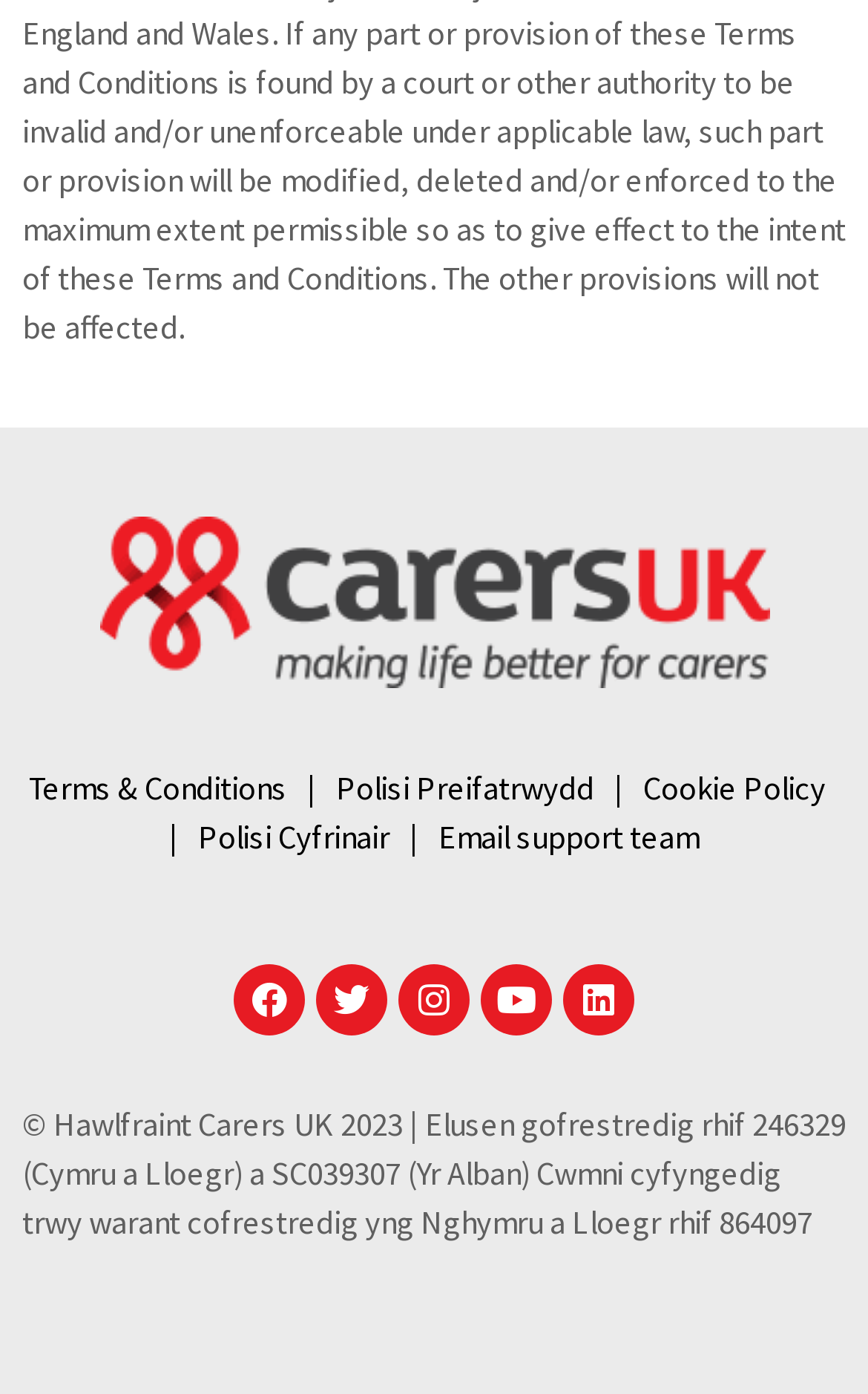Identify the bounding box coordinates for the region to click in order to carry out this instruction: "Contact email support team". Provide the coordinates using four float numbers between 0 and 1, formatted as [left, top, right, bottom].

[0.505, 0.586, 0.805, 0.614]